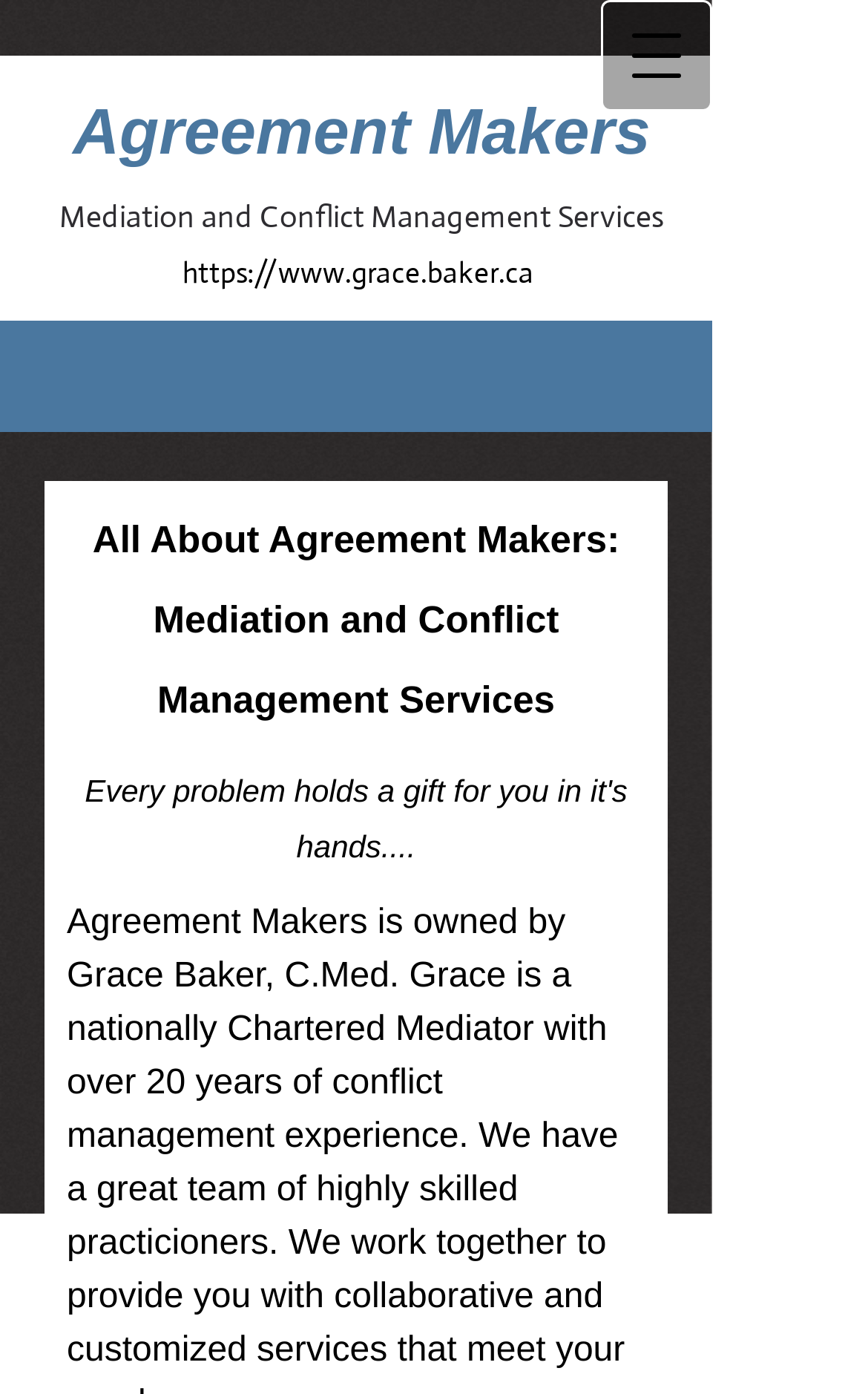Extract the bounding box coordinates of the UI element described: "https://www.grace.baker.ca". Provide the coordinates in the format [left, top, right, bottom] with values ranging from 0 to 1.

[0.21, 0.182, 0.615, 0.209]